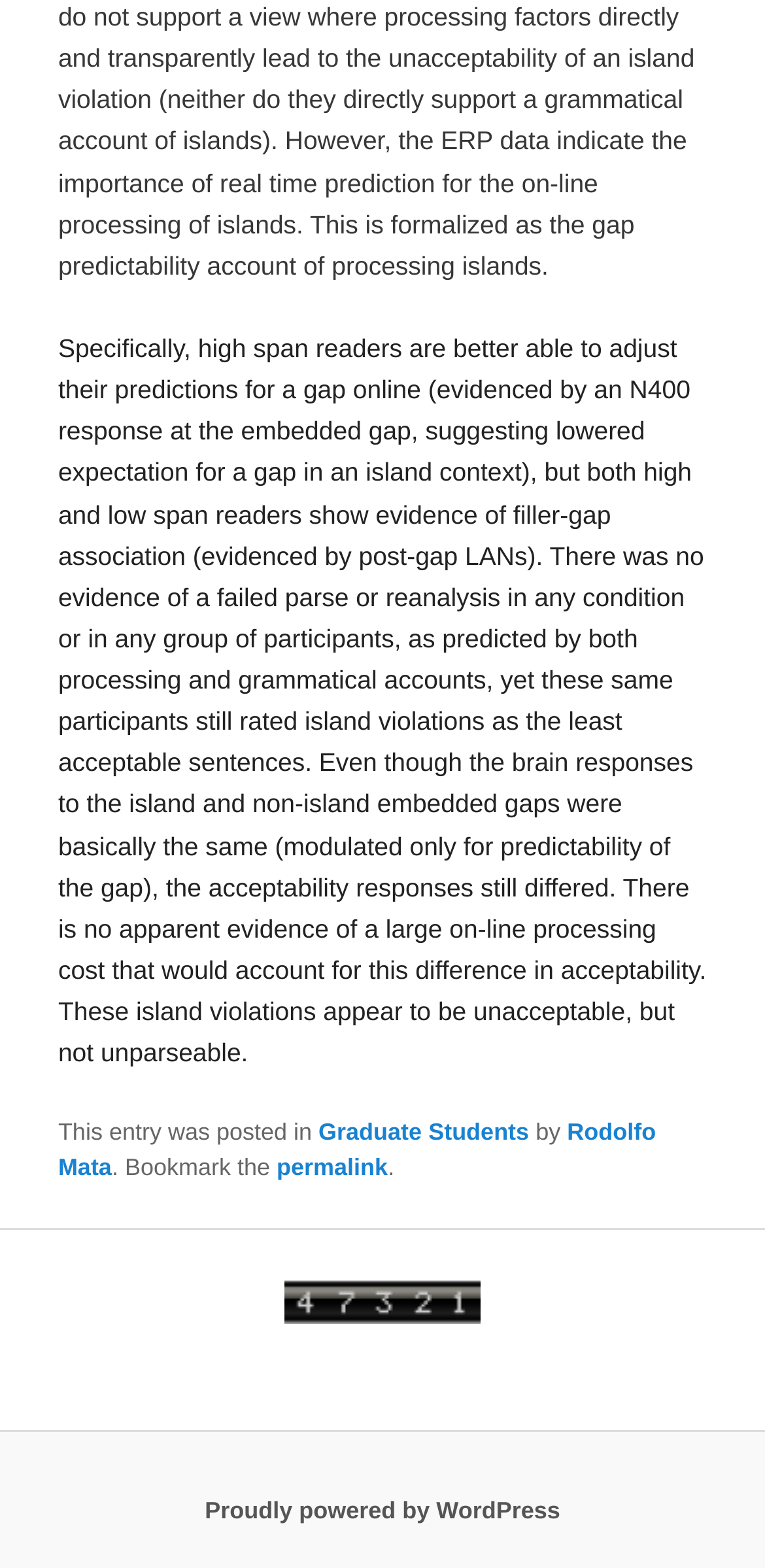Predict the bounding box coordinates of the UI element that matches this description: "aria-label="Menu"". The coordinates should be in the format [left, top, right, bottom] with each value between 0 and 1.

None